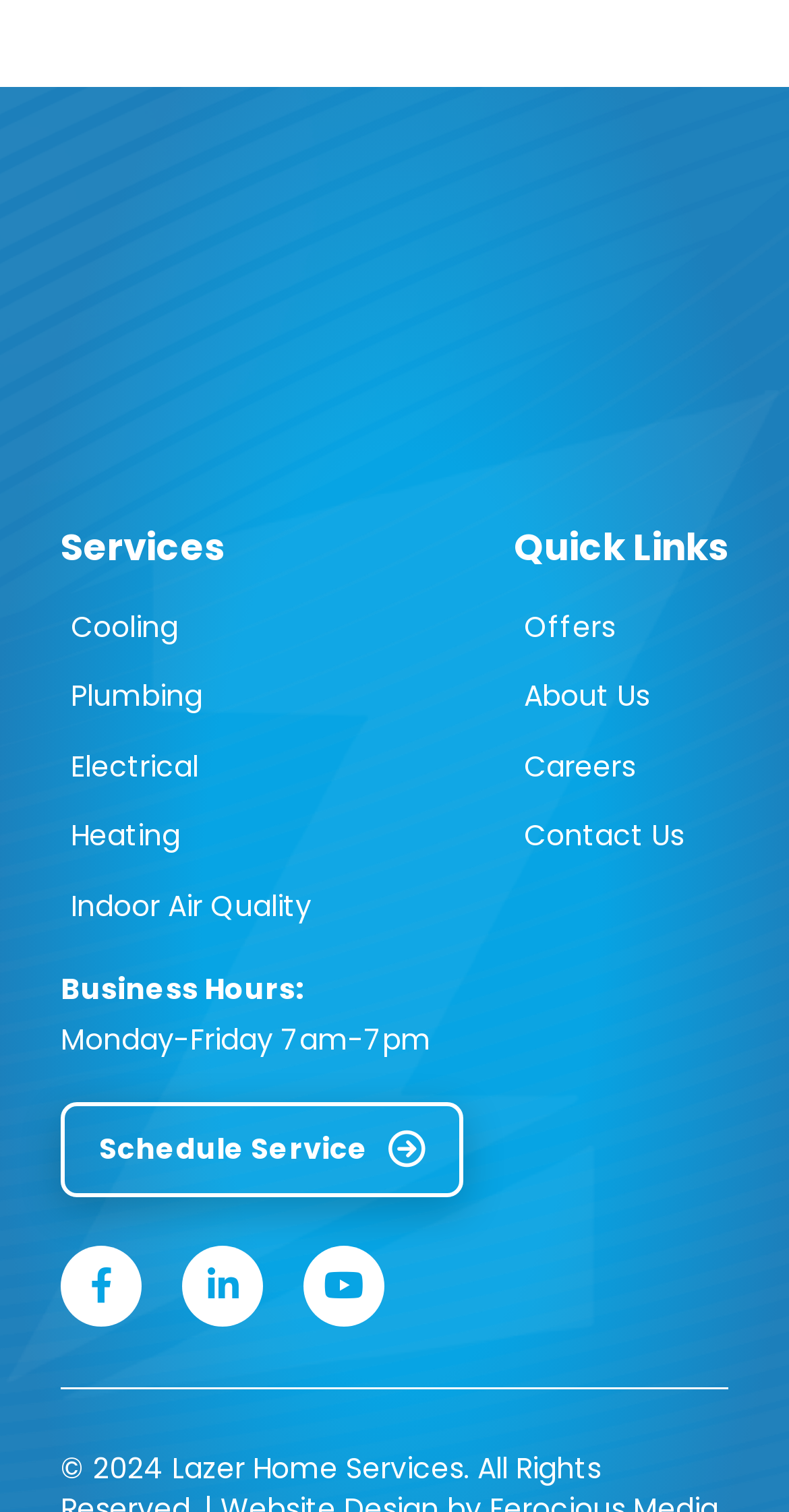What is the purpose of the image on this webpage?
Based on the image, please offer an in-depth response to the question.

The purpose of the image on this webpage is not explicitly stated, but it may be used as a logo or a decorative element to enhance the visual appeal of the webpage.